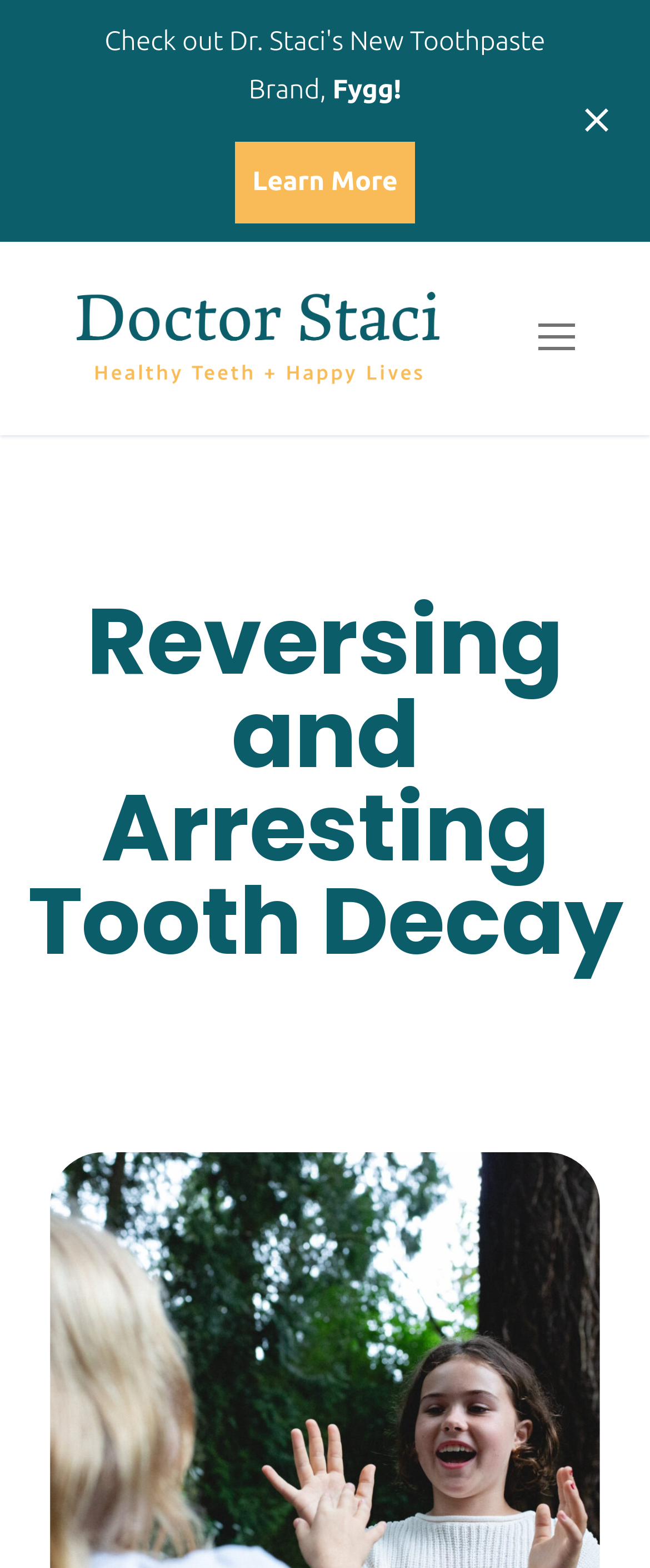Look at the image and answer the question in detail:
What is the function of the 'nav icon' button?

The 'nav icon' button is a navigation button that allows users to navigate through the website. It is likely a toggle button that opens or closes a navigation menu, providing access to different sections or pages of the website.